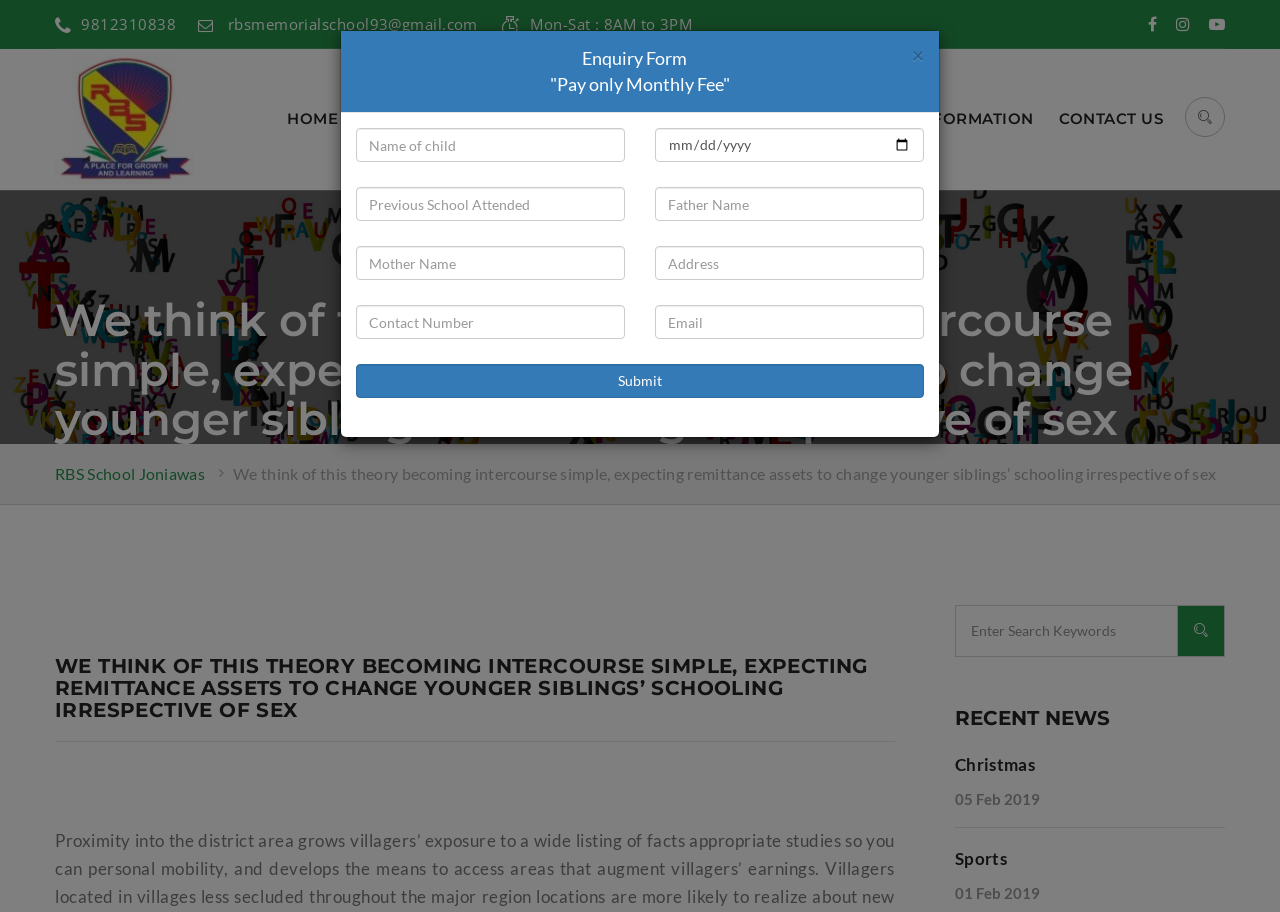Kindly determine the bounding box coordinates for the clickable area to achieve the given instruction: "Submit the enquiry form".

[0.278, 0.4, 0.722, 0.437]